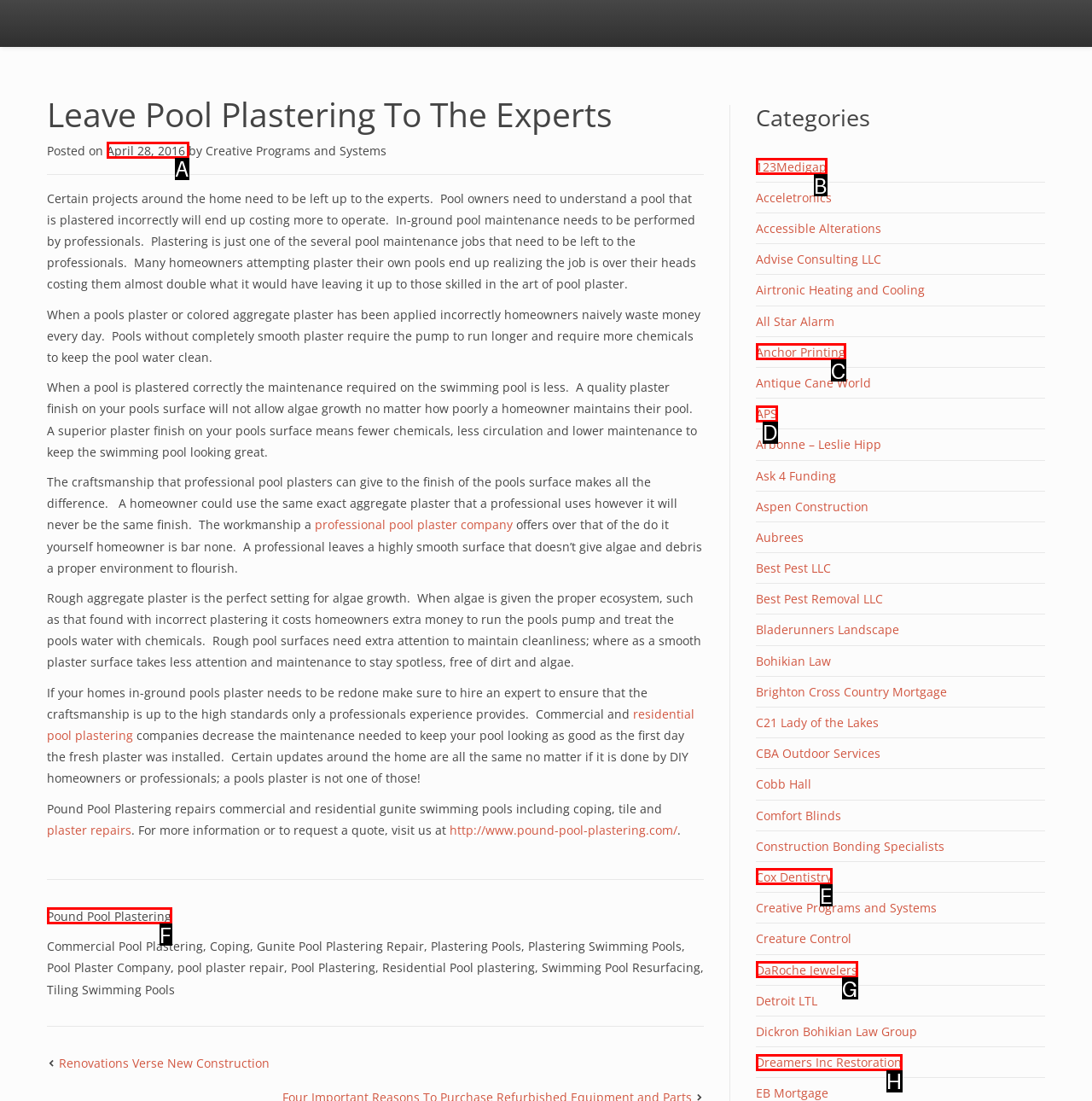Select the letter that aligns with the description: APS. Answer with the letter of the selected option directly.

D